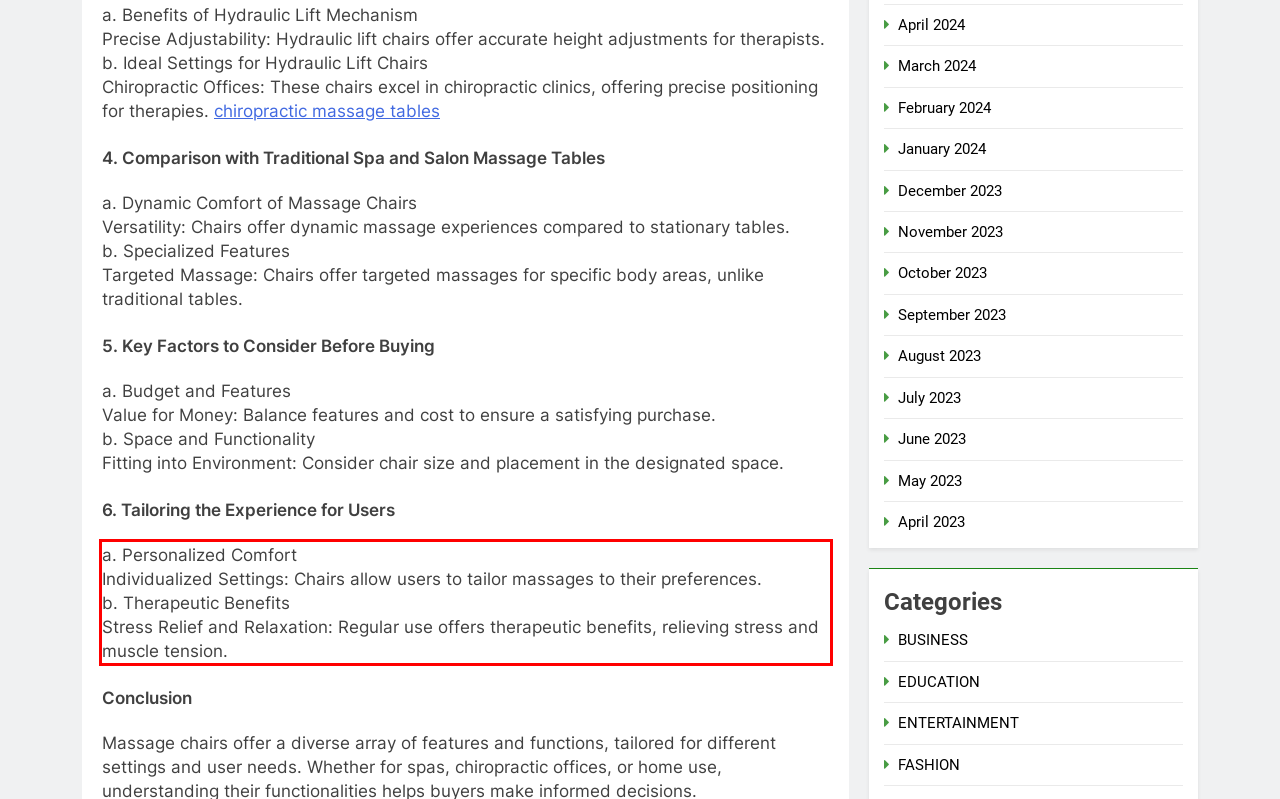Please look at the webpage screenshot and extract the text enclosed by the red bounding box.

a. Personalized Comfort Individualized Settings: Chairs allow users to tailor massages to their preferences. b. Therapeutic Benefits Stress Relief and Relaxation: Regular use offers therapeutic benefits, relieving stress and muscle tension.